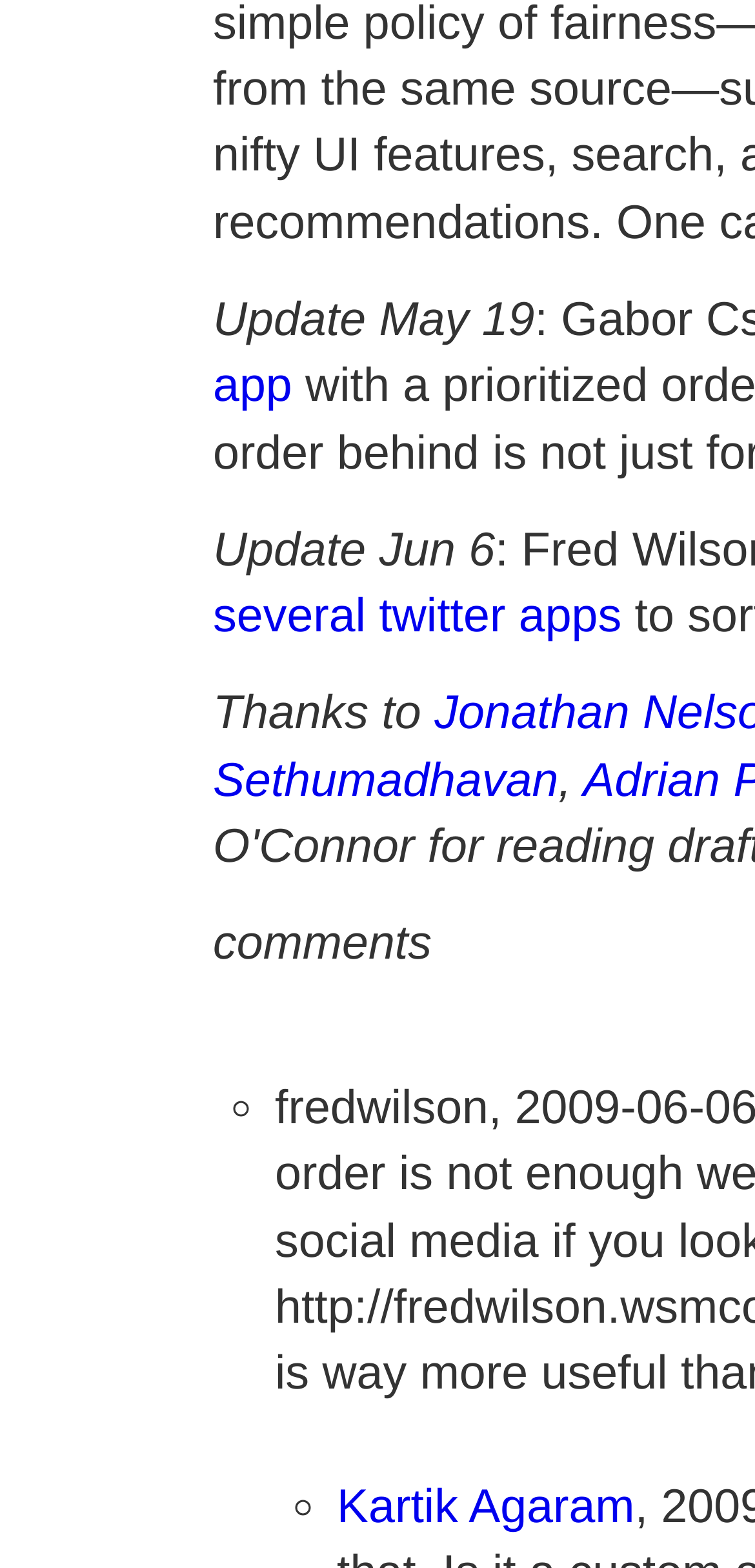Ascertain the bounding box coordinates for the UI element detailed here: "Kartik Agaram". The coordinates should be provided as [left, top, right, bottom] with each value being a float between 0 and 1.

[0.446, 0.945, 0.841, 0.978]